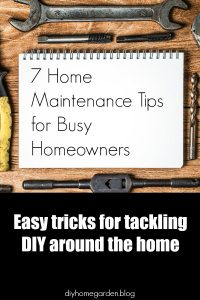What type of homeowners is the image targeting?
Give a detailed explanation using the information visible in the image.

The title of the notepad '7 Home Maintenance Tips for Busy Homeowners' and the tagline 'Easy tricks for tackling DIY around the home' suggest that the image is targeting busy homeowners who may feel overwhelmed by maintenance tasks.